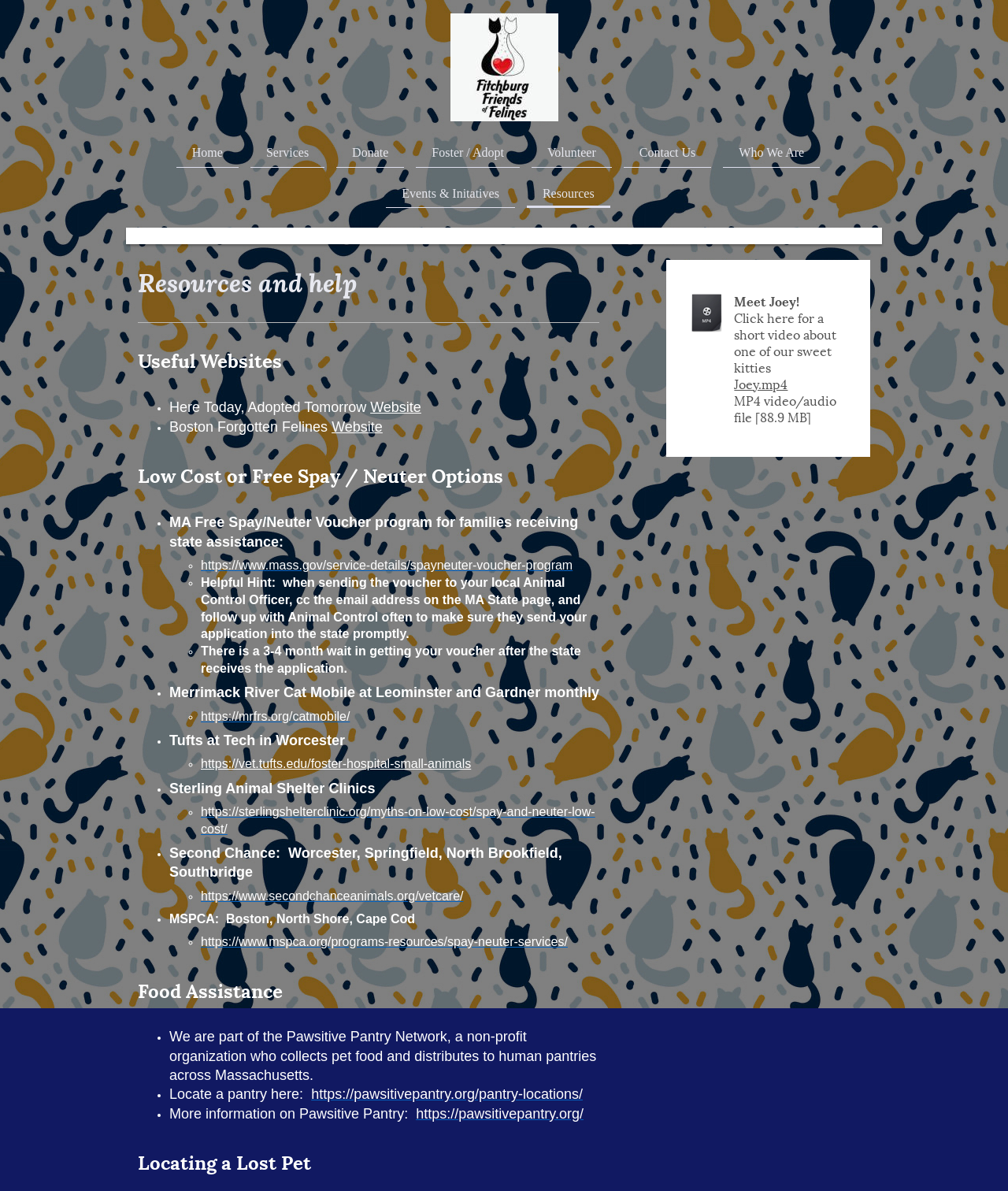Give a detailed account of the webpage's layout and content.

This webpage is about Fitchburg Friends of Felines, a organization that provides resources and help for cat owners and lovers. At the top of the page, there is a navigation menu with links to different sections of the website, including Home, Services, Donate, Foster/Adopt, Volunteer, Contact Us, Who We Are, Events & Initiatives, and Resources.

Below the navigation menu, there is a heading that reads "Resources and help". Under this heading, there are several sections that provide useful information and links to external websites. The first section is titled "Useful Websites" and lists several websites related to animal welfare, including Here Today, Adopted Tomorrow, and Boston Forgotten Felines.

The next section is titled "Low Cost or Free Spay/Neuter Options" and provides information on various programs and services that offer low-cost or free spay/neuter options for cat owners. This section includes a list of organizations and their corresponding websites, including the MA Free Spay/Neuter Voucher program, Merrimack River Cat Mobile, Tufts at Tech in Worcester, Sterling Animal Shelter Clinics, and Second Chance.

Following this section is a heading titled "Food Assistance", which provides information on pet food assistance programs. This section mentions that Fitchburg Friends of Felines is part of the Pawsitive Pantry Network, a non-profit organization that collects pet food and distributes it to human pantries across Massachusetts. There are also links to locate a pantry and to learn more about Pawsitive Pantry.

The final section is titled "Locating a Lost Pet" and provides a link to download a resource for finding lost pets. There is also a section that features a video about one of the organization's adoptable cats, Joey.

Throughout the page, there are various links, headings, and sections that provide information and resources related to cat care and welfare. The page is well-organized and easy to navigate, with clear headings and concise text.